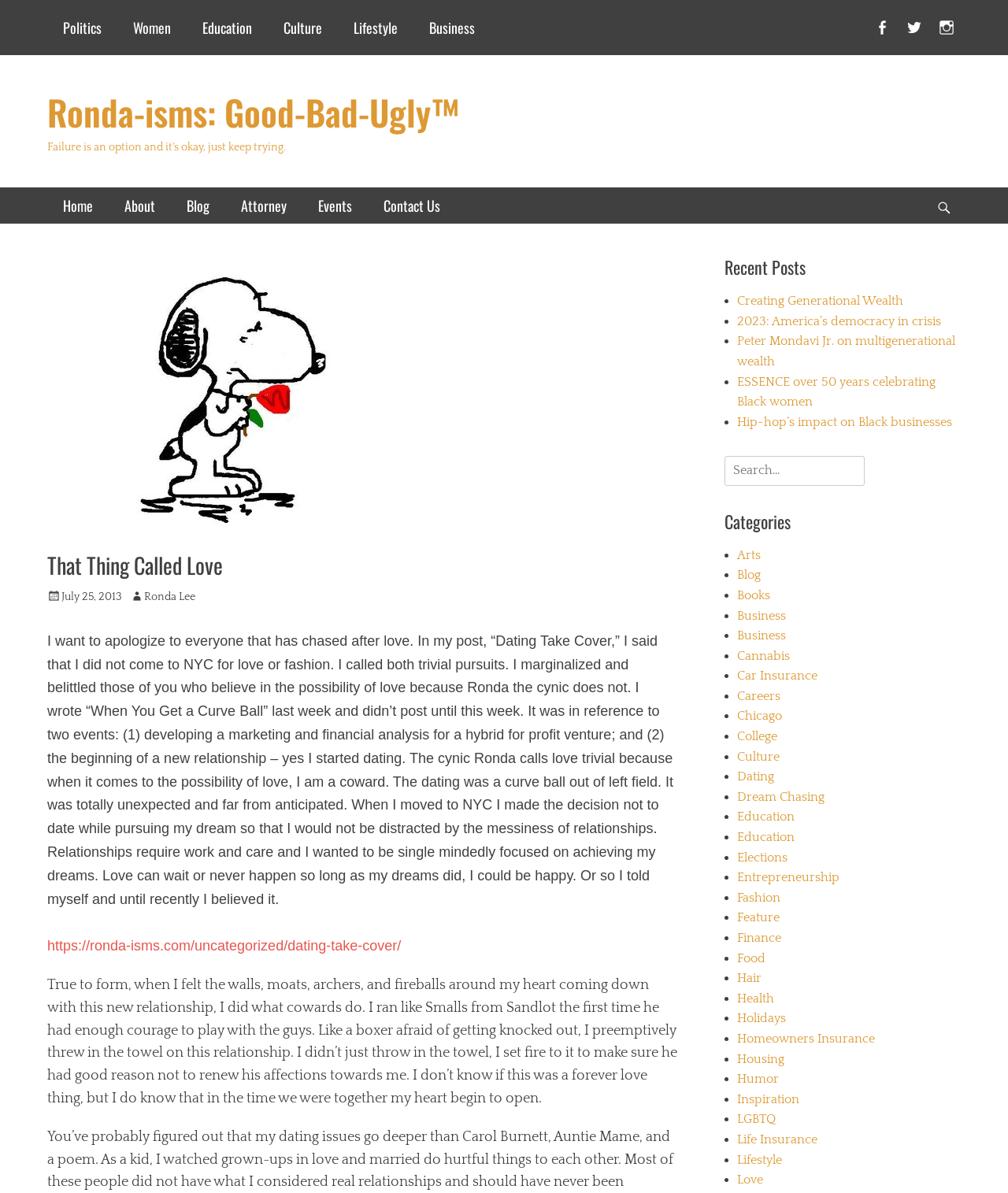Using a single word or phrase, answer the following question: 
How many social media links are present in the top menu?

3